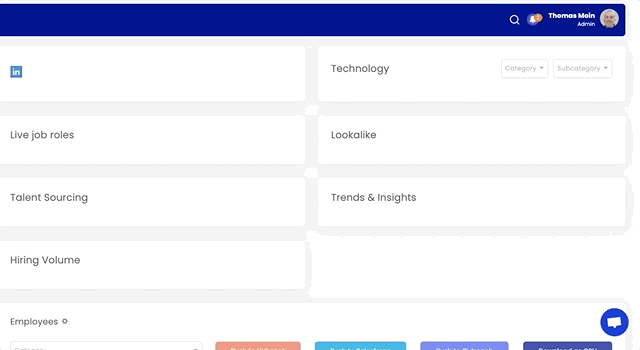Generate a detailed narrative of the image.

The image titled "salesforce company lookup" visually represents a user interface designed for searching company accounts efficiently. The layout is clear and user-friendly, indicating that users can conduct searches quickly. Prominent features may include search bars and various options for filtering or refining search results. This section emphasizes the ease of finding information, making it an essential tool for users looking to gather company-related data in a streamlined manner. The design likely supports quick navigation and enhances the overall user experience in accessing company profiles effectively.